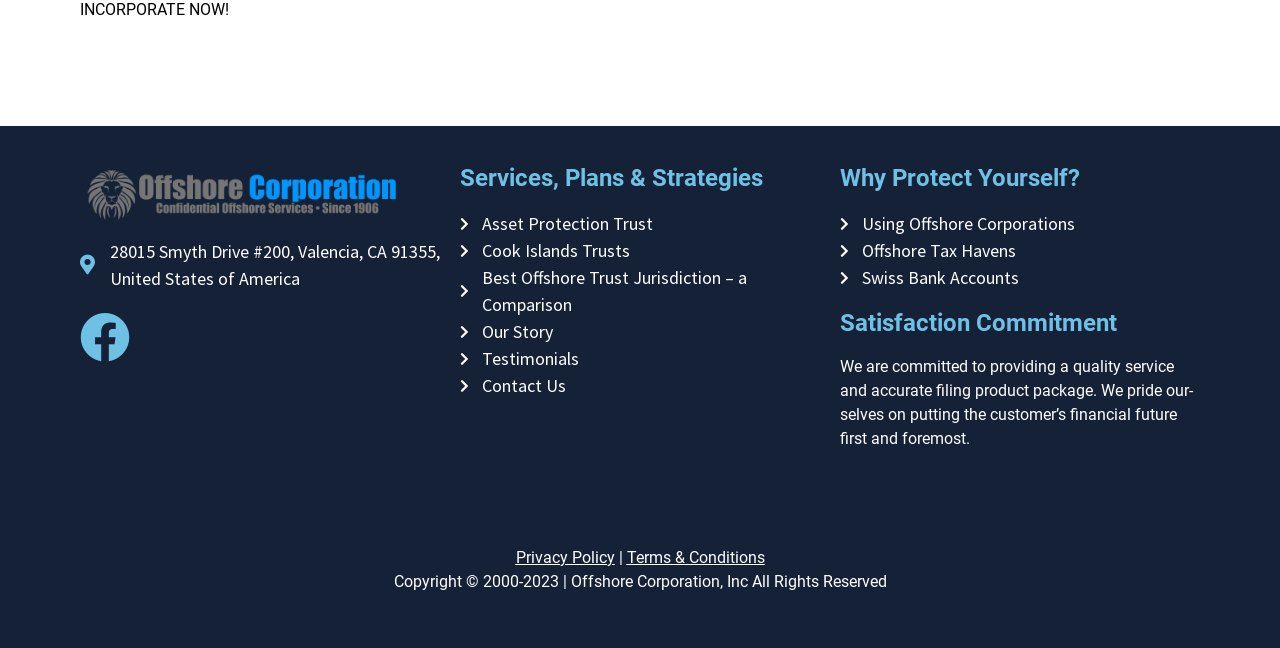Identify the bounding box coordinates of the clickable region necessary to fulfill the following instruction: "Click the 'Asset Protection Trust' link". The bounding box coordinates should be four float numbers between 0 and 1, i.e., [left, top, right, bottom].

[0.359, 0.324, 0.641, 0.366]